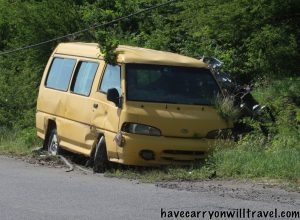What is the condition of the van's rear tire?
Answer the question with a single word or phrase, referring to the image.

partially sunk into the ground